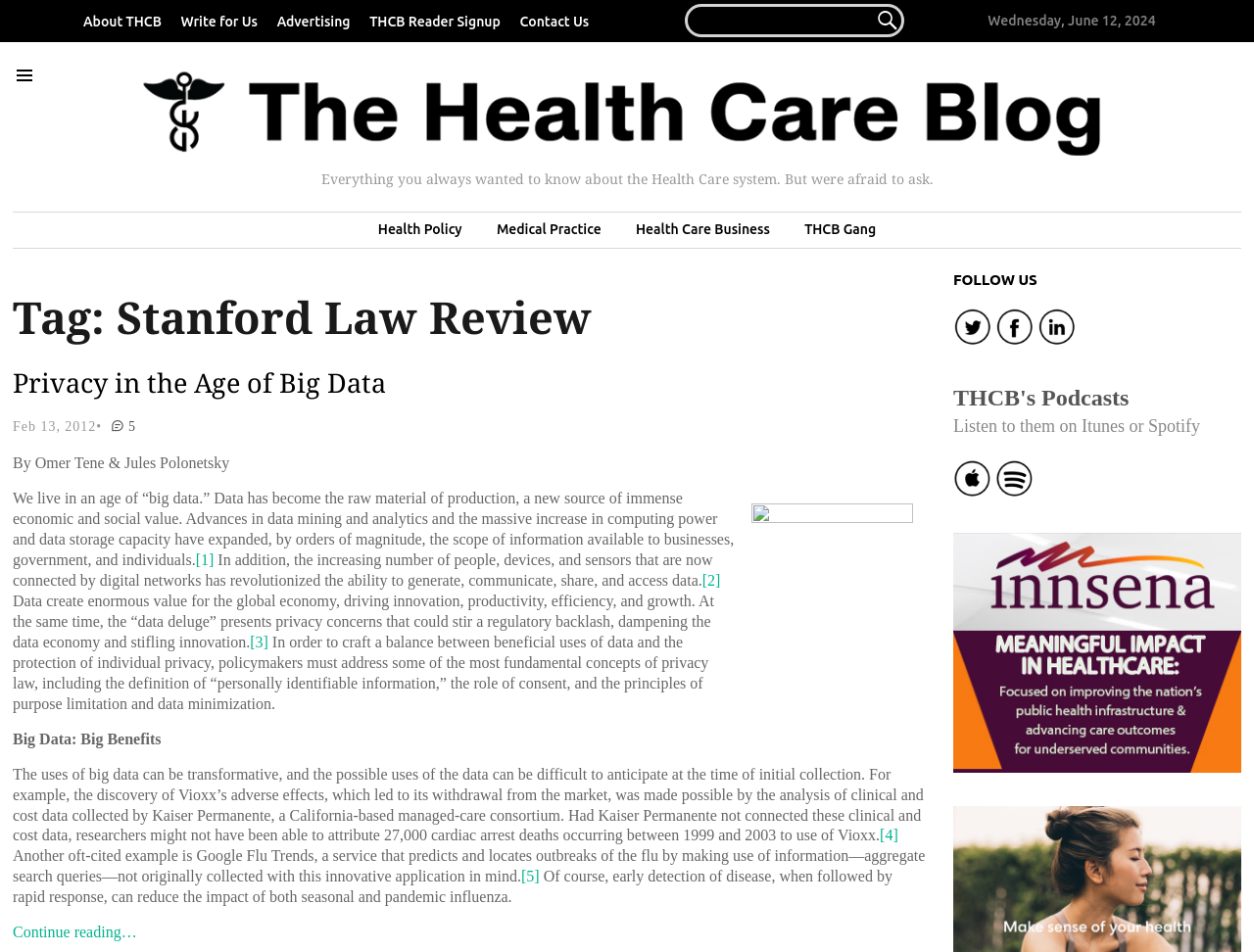Select the bounding box coordinates of the element I need to click to carry out the following instruction: "Read about Health Policy".

[0.289, 0.231, 0.381, 0.252]